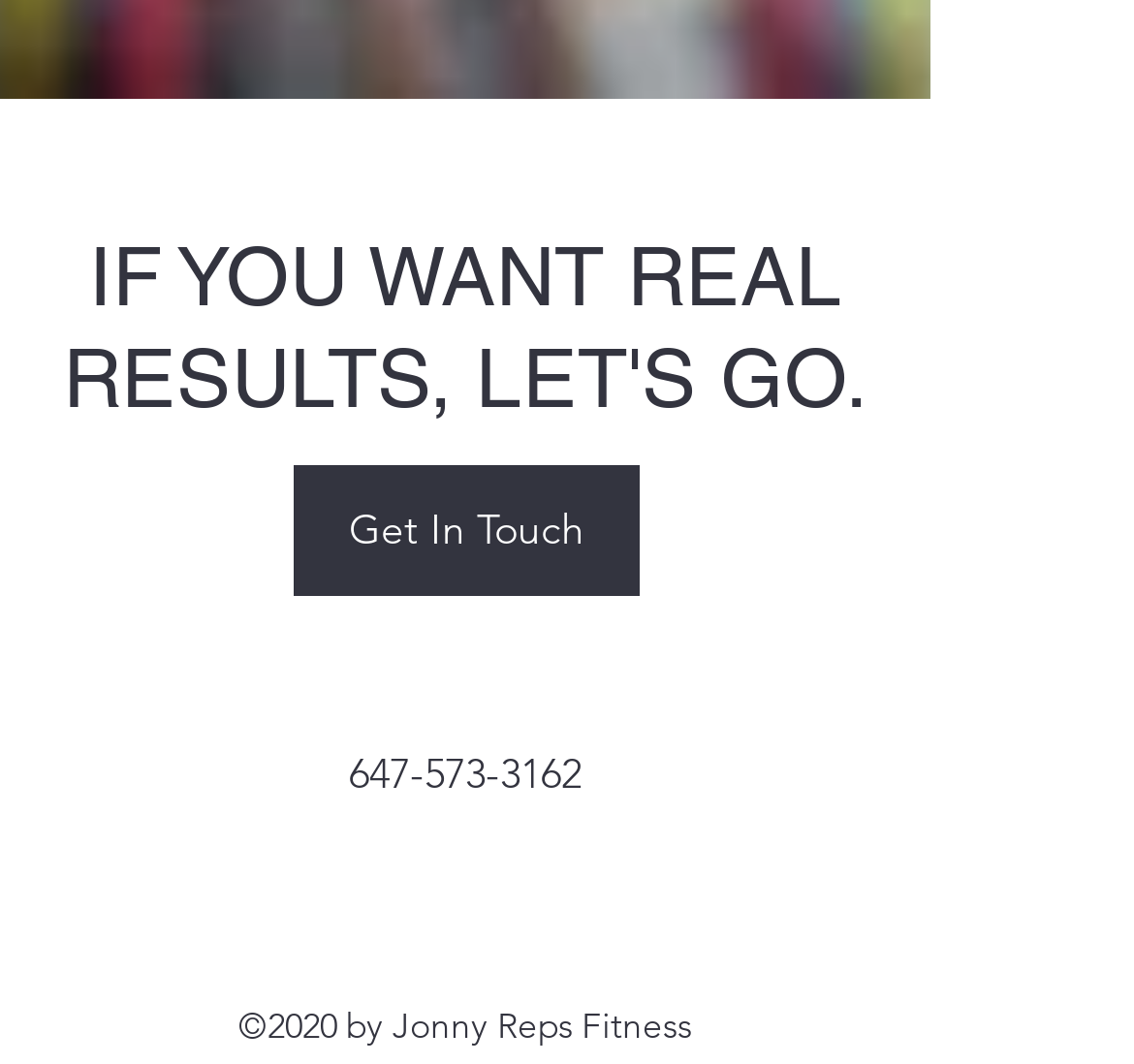Provide a thorough and detailed response to the question by examining the image: 
How many social media links are there in the social bar?

I counted the number of link elements within the list element with the description 'Social Bar' located at the coordinates [0.231, 0.822, 0.59, 0.876]. There are 5 link elements, corresponding to Instagram, Facebook, YouTube, and two other platforms.